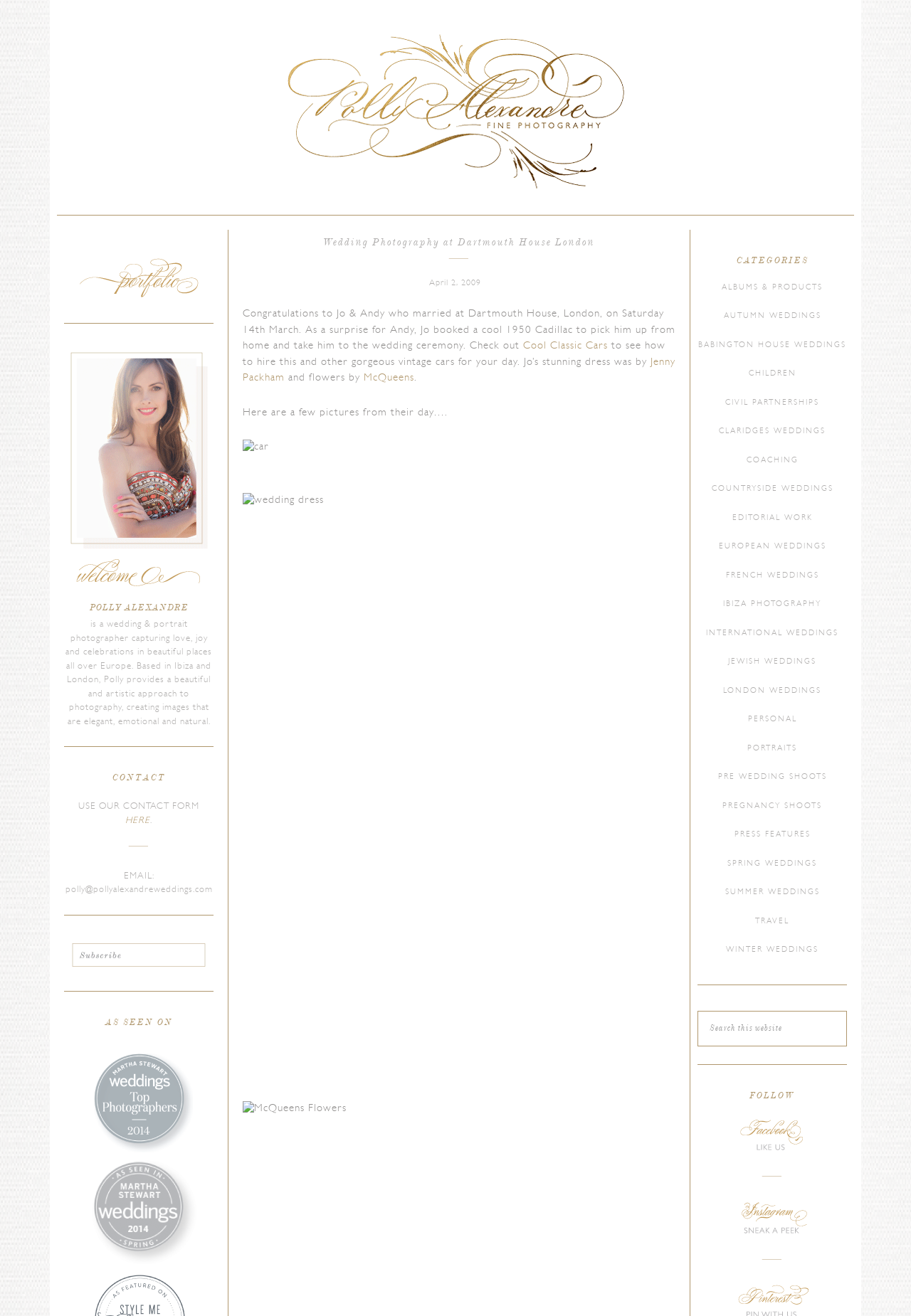What is the category of wedding photography that includes the wedding at Dartmouth House London?
Please provide a comprehensive and detailed answer to the question.

The webpage mentions that the wedding at Dartmouth House London is categorized under London Weddings, which is one of the categories listed on the webpage.